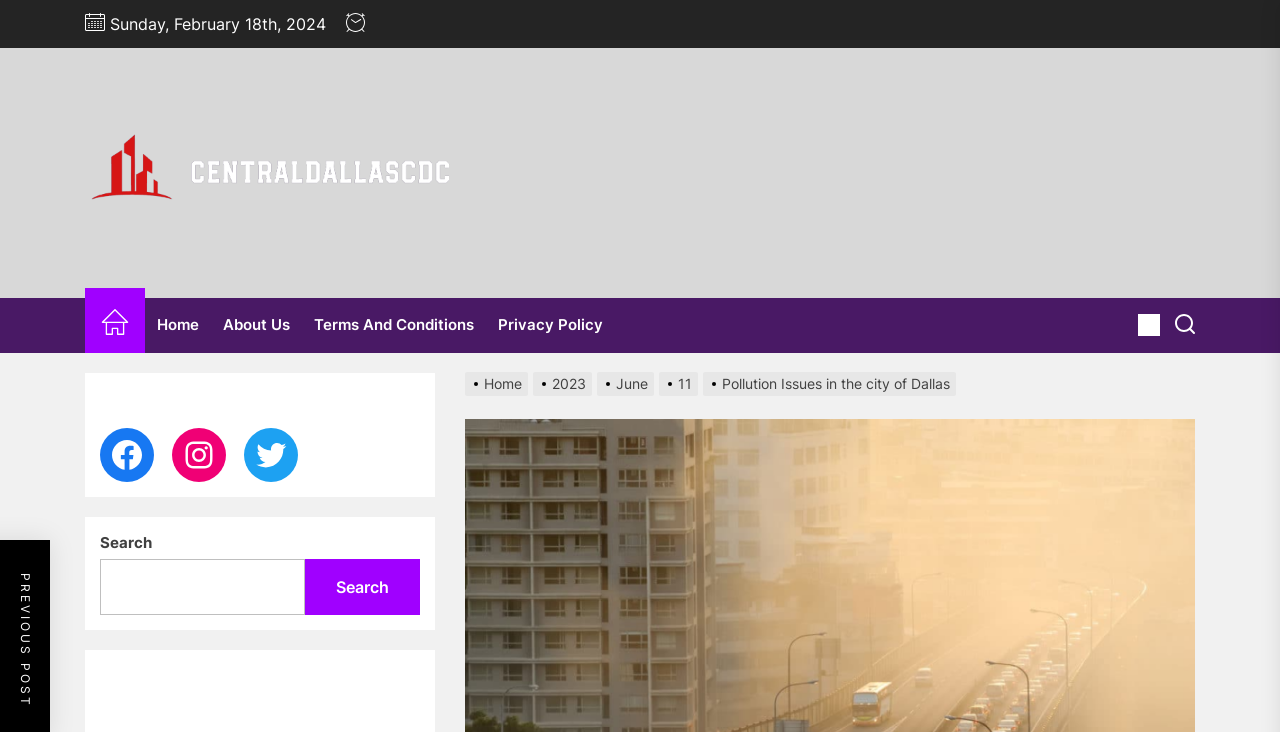Find the bounding box coordinates of the element's region that should be clicked in order to follow the given instruction: "Click on the Terms And Conditions link". The coordinates should consist of four float numbers between 0 and 1, i.e., [left, top, right, bottom].

[0.236, 0.408, 0.38, 0.48]